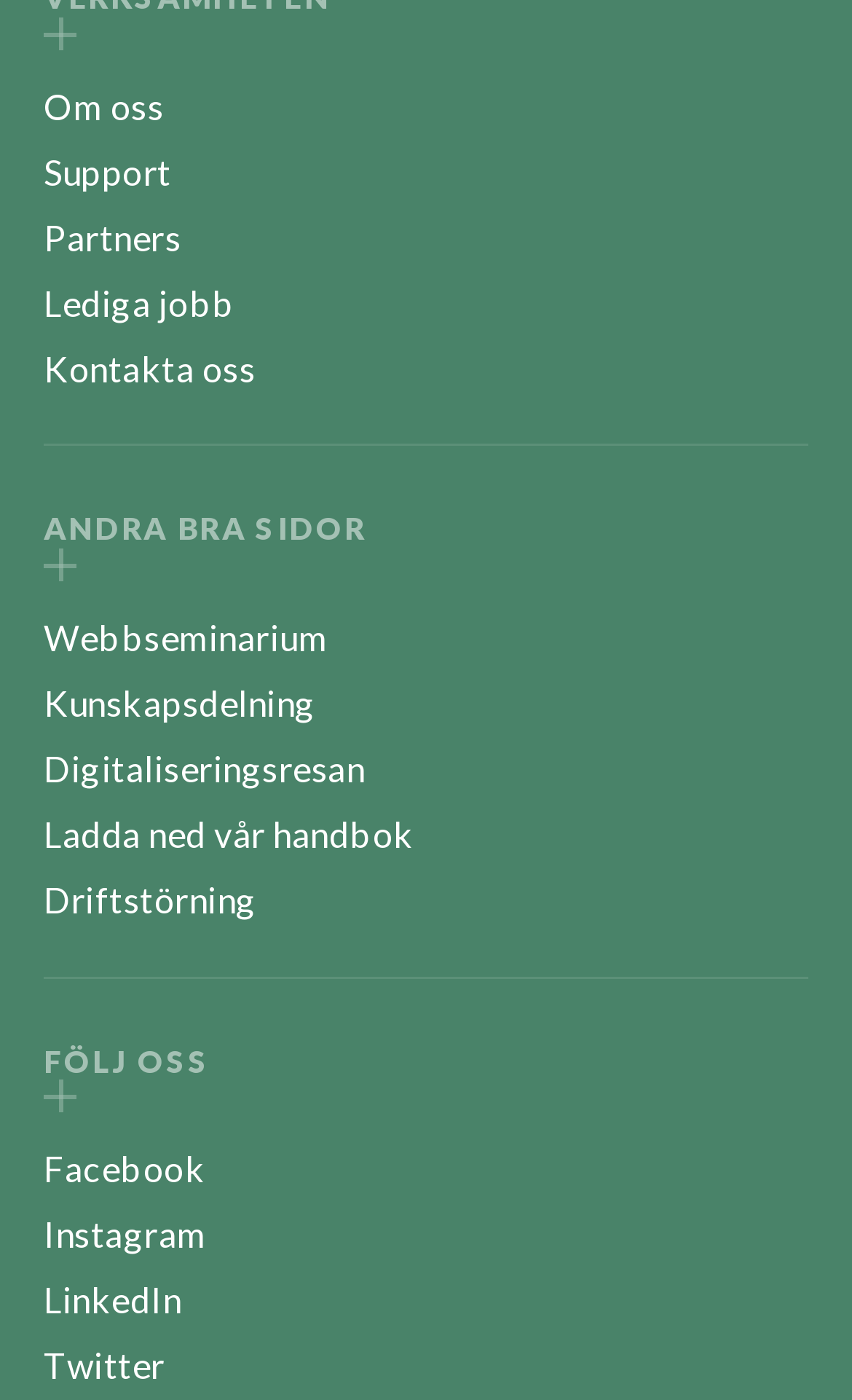Determine the bounding box for the UI element described here: "Lediga jobb".

[0.051, 0.202, 0.276, 0.232]